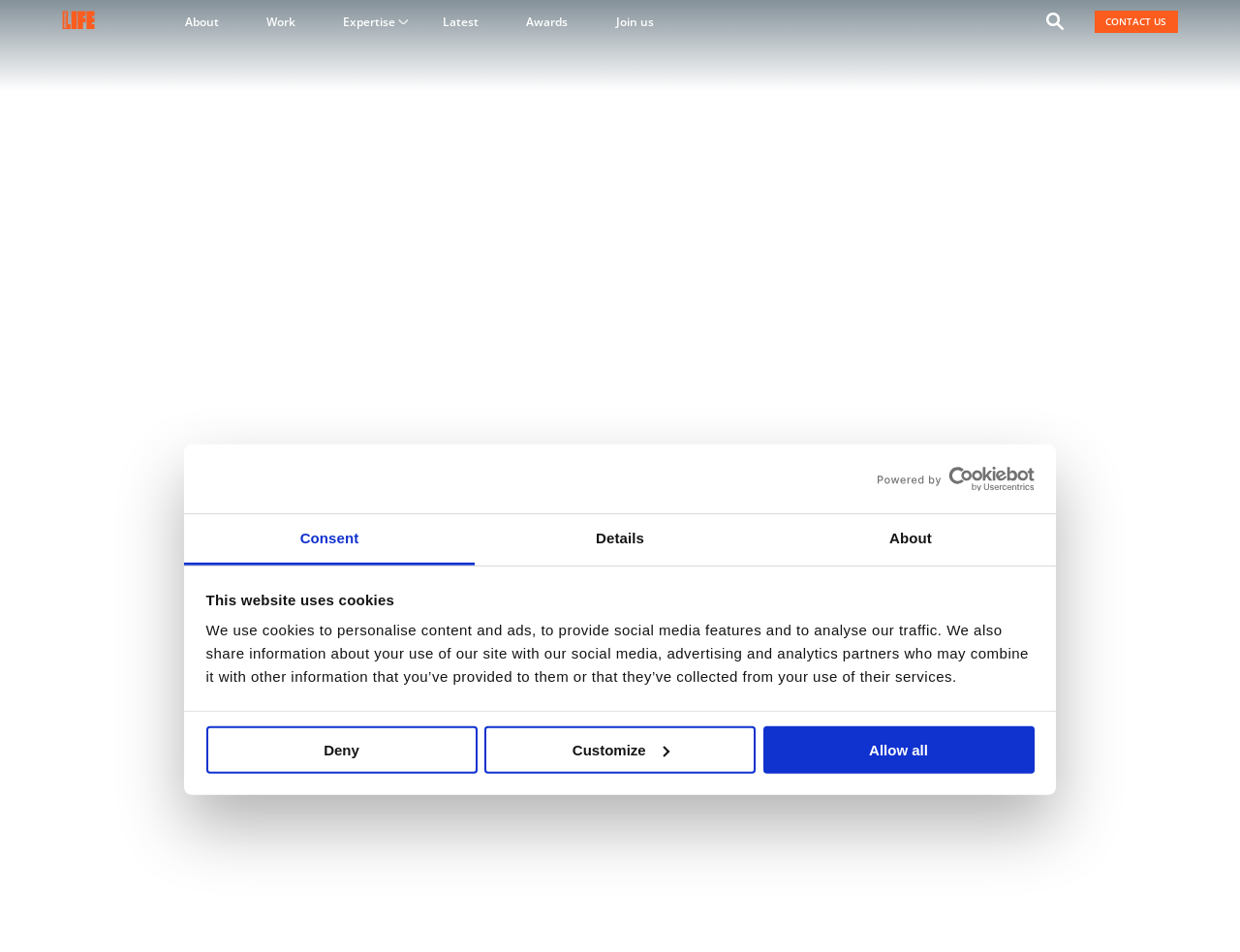Craft a detailed narrative of the webpage's structure and content.

The webpage appears to be an article discussing the role of communications in helping the UK become a science superpower. At the top of the page, there is a navigation menu with links to "About", "Work", "Expertise", "Latest", "Awards", "Join us", and "CONTACT US". Below the navigation menu, there is a prominent heading that reads "How can communications help build a UK science superpower".

The main content of the article is divided into several paragraphs, with headings and links scattered throughout. The text discusses the current state of science and technology in the UK, citing a recent article in The Financial Times, and highlights the importance of communications in driving the country towards becoming a science superpower.

On the right side of the page, there is a dialog box with a heading "This website uses cookies" and three buttons: "Deny", "Customize", and "Allow all". Below the dialog box, there is a tab list with three tabs: "Consent", "Details", and "About". The "Consent" tab is selected by default and displays a message about the website's use of cookies.

At the very top of the page, there is a small image and a link to the website's logo, which opens in a new window. There is also a small image in the top-left corner of the page, but its purpose is unclear.